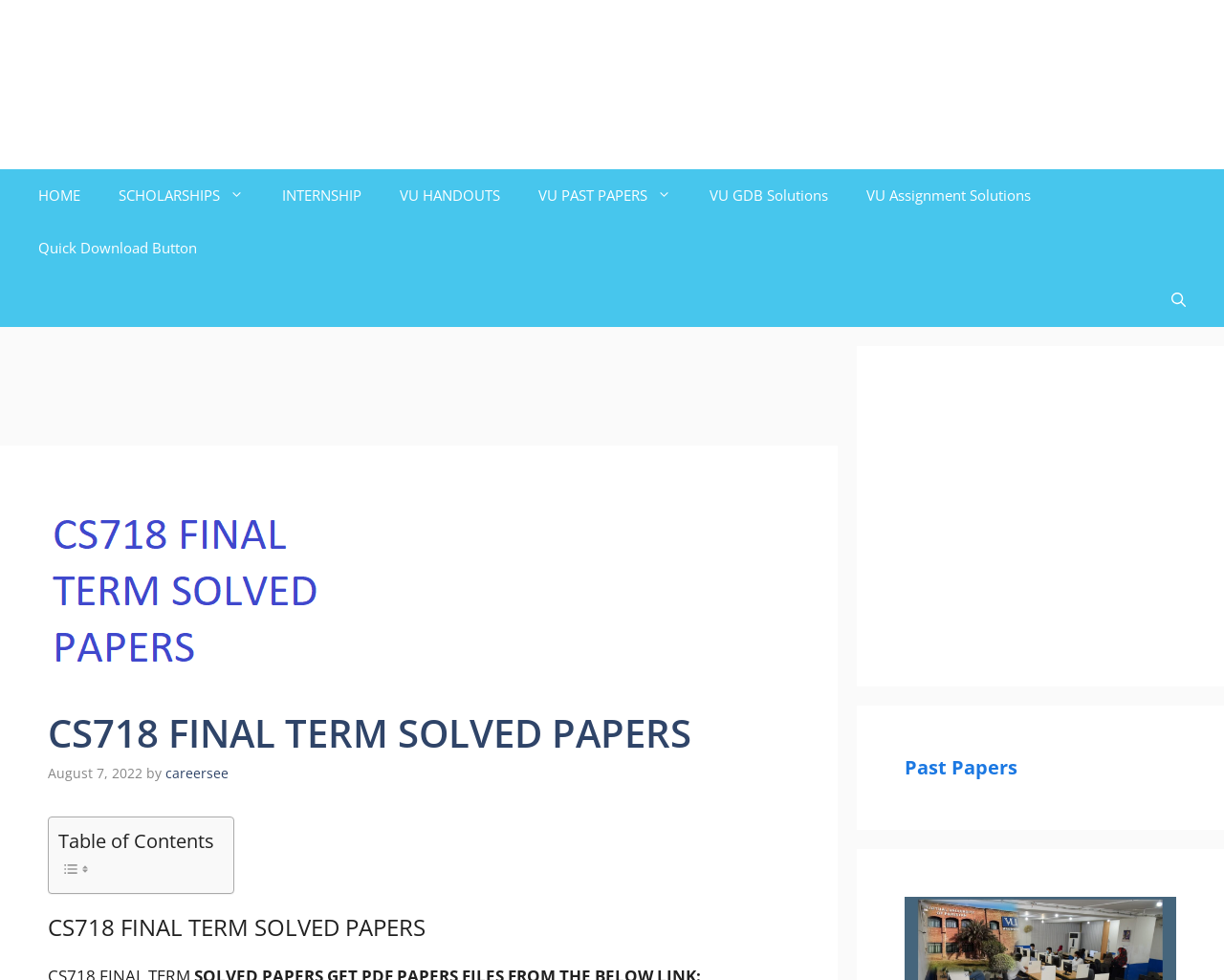What is the category of the solved paper?
Respond to the question with a well-detailed and thorough answer.

The category of the solved paper can be found in the heading element with the text 'Past Papers' which is located at the bottom of the webpage.